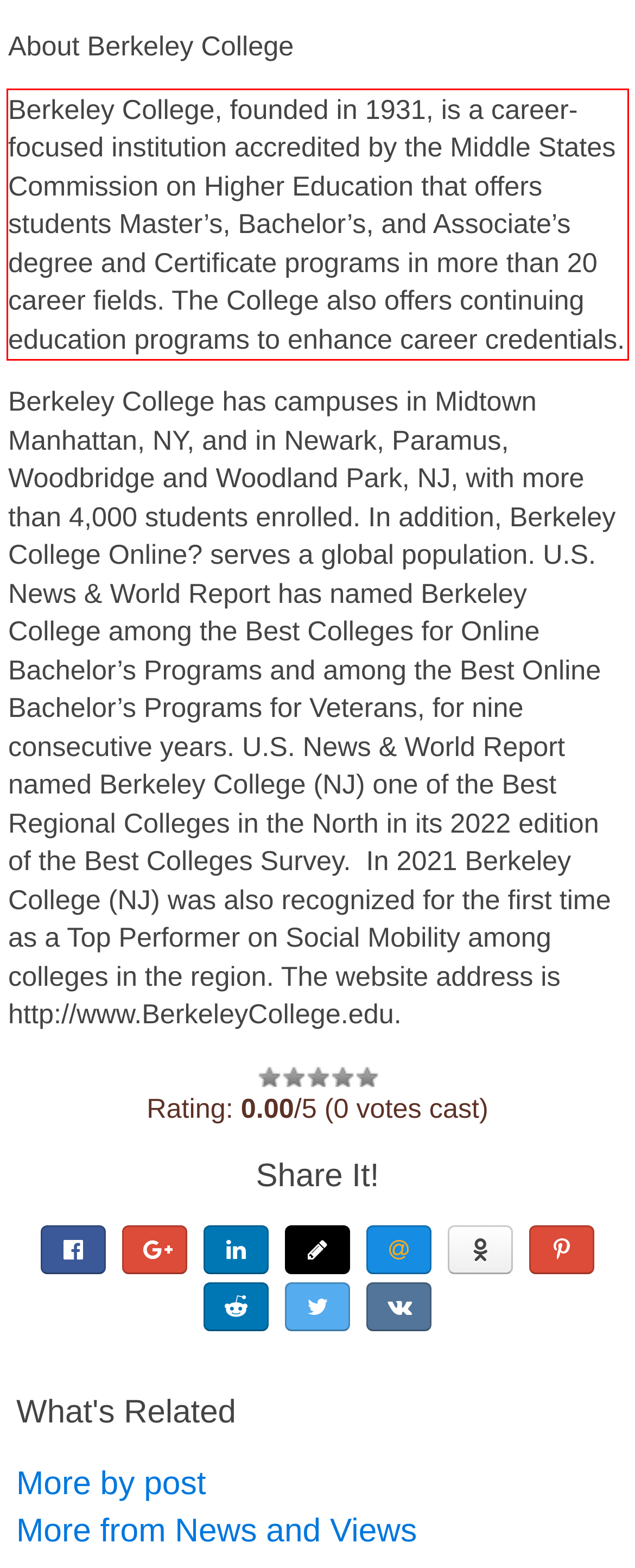You are provided with a webpage screenshot that includes a red rectangle bounding box. Extract the text content from within the bounding box using OCR.

Berkeley College, founded in 1931, is a career-focused institution accredited by the Middle States Commission on Higher Education that offers students Master’s, Bachelor’s, and Associate’s degree and Certificate programs in more than 20 career fields. The College also offers continuing education programs to enhance career credentials.